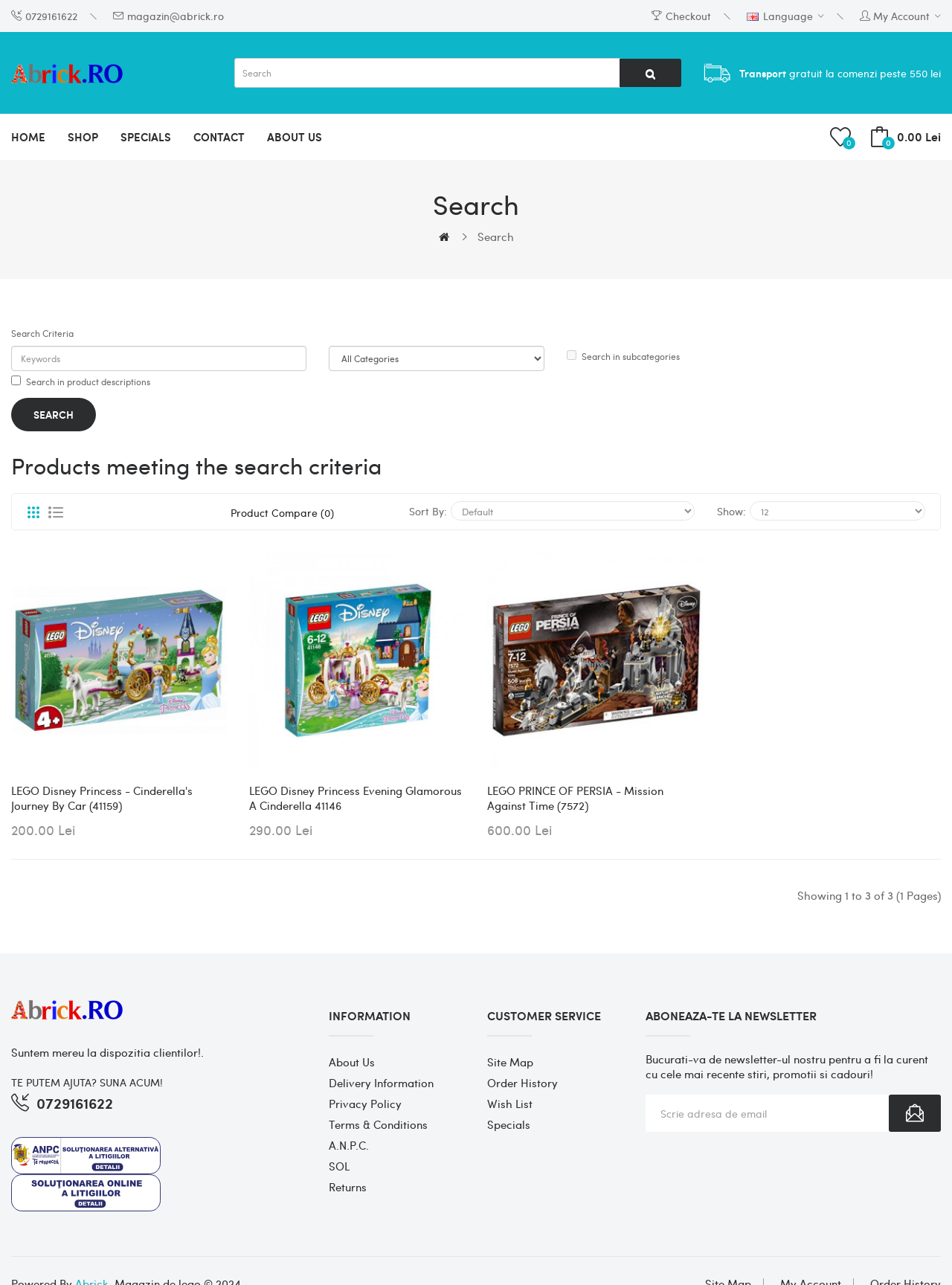Can you determine the bounding box coordinates of the area that needs to be clicked to fulfill the following instruction: "Go to home page"?

[0.012, 0.097, 0.059, 0.116]